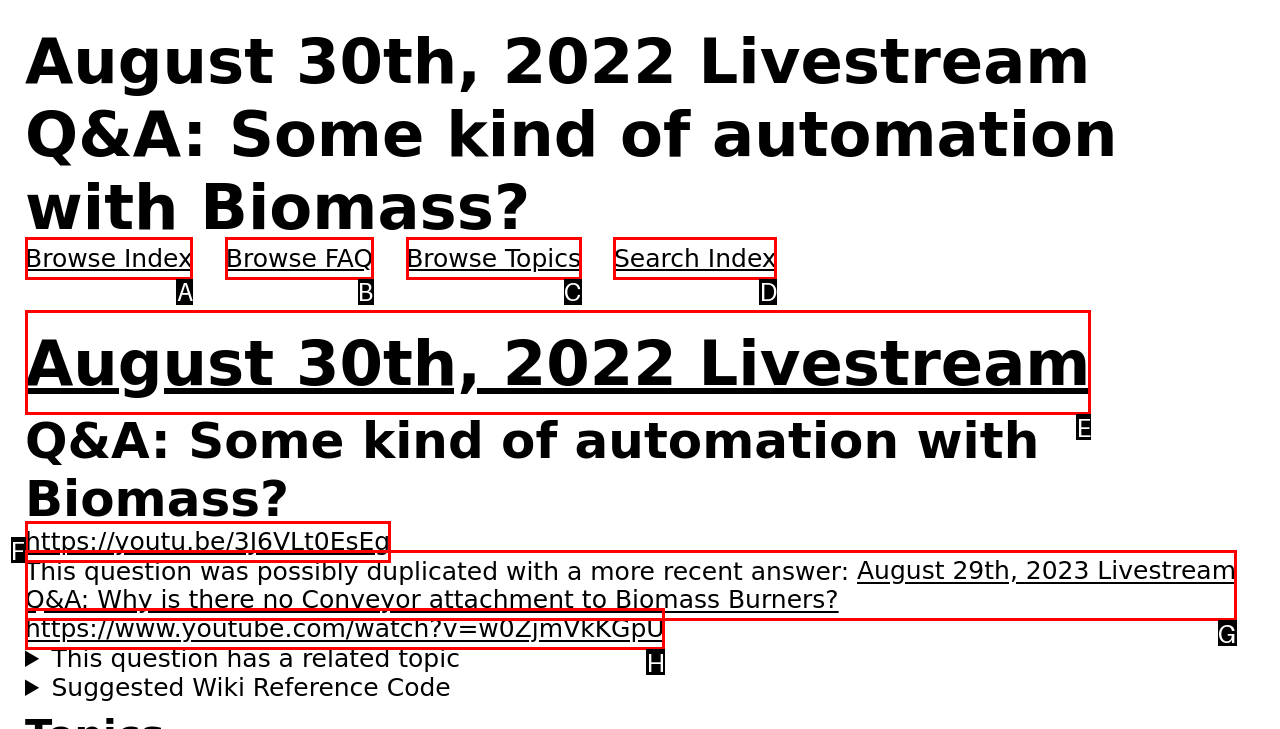Identify which lettered option to click to carry out the task: Watch August 30th, 2022 Livestream. Provide the letter as your answer.

E